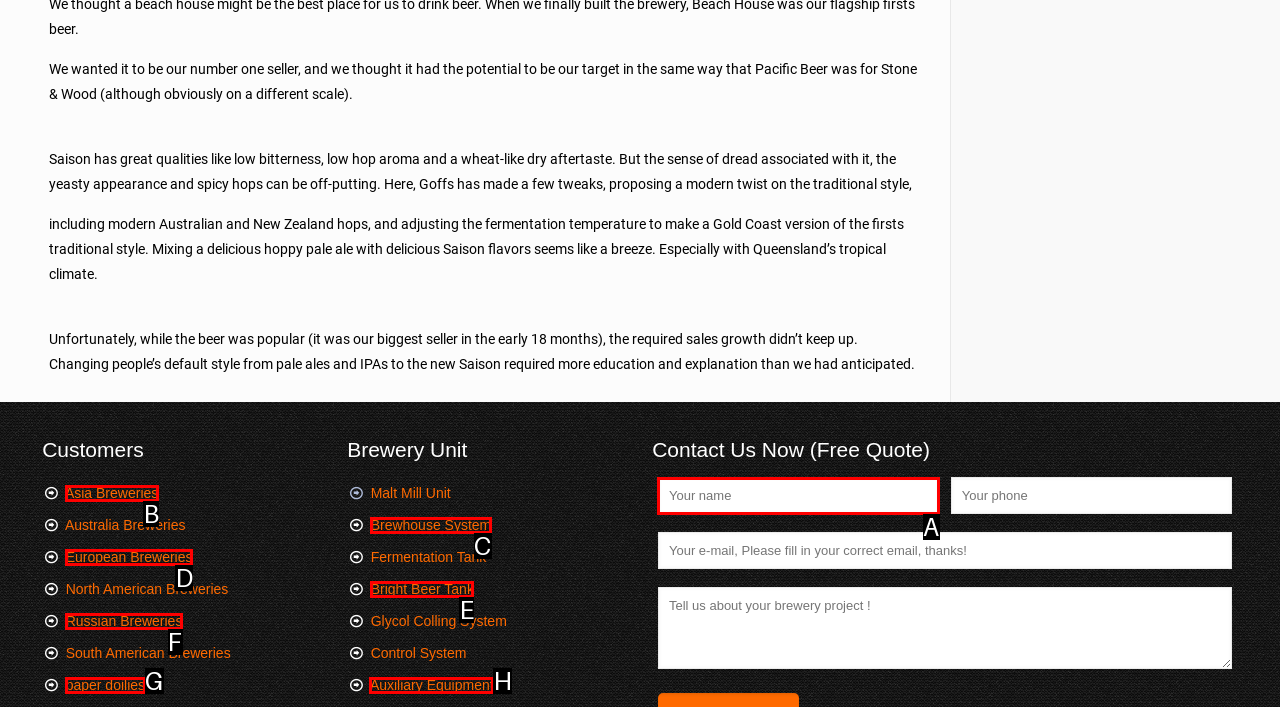Identify which lettered option to click to carry out the task: Click on Asia Breweries. Provide the letter as your answer.

B